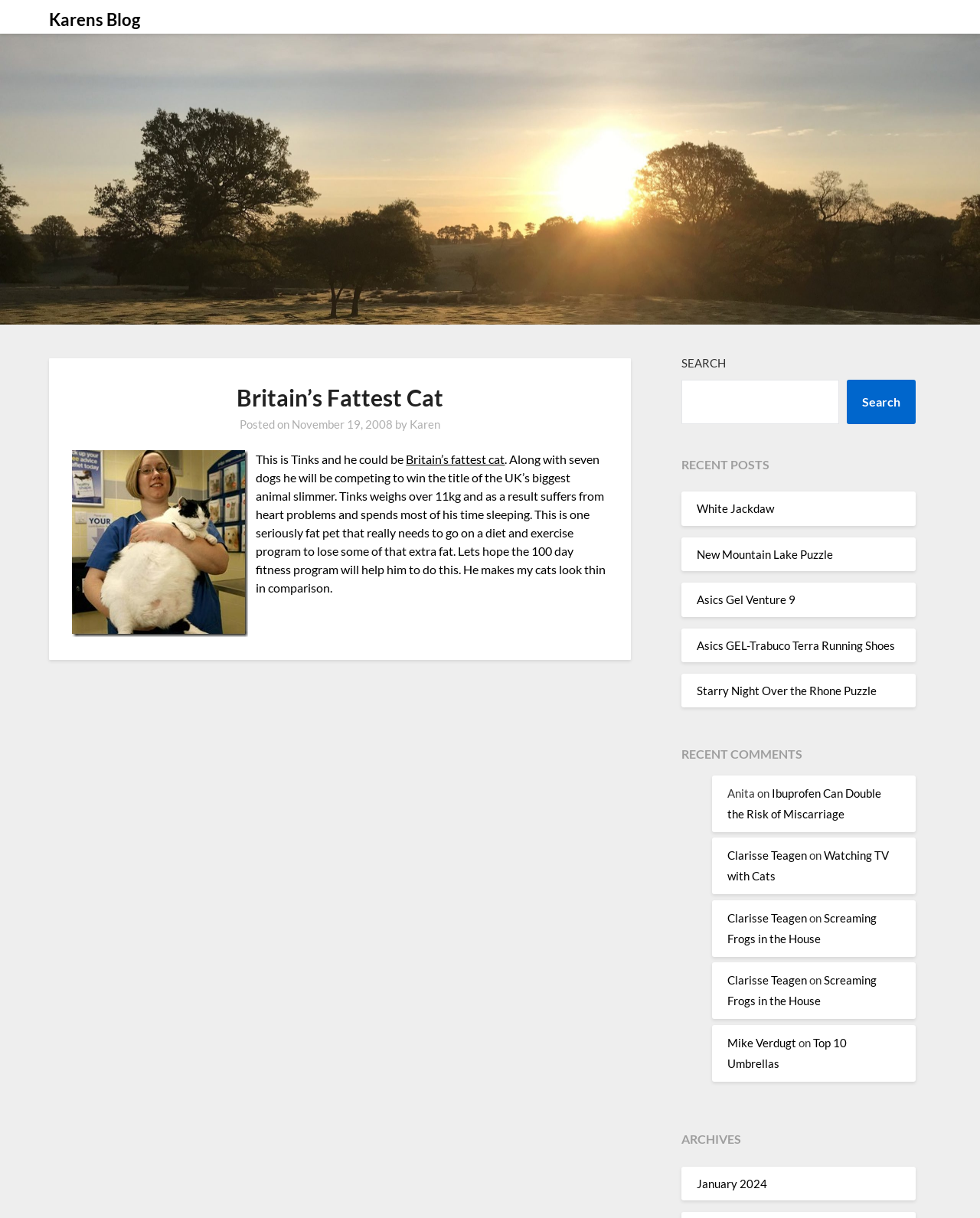What is the purpose of the 100-day program?
Based on the image, provide a one-word or brief-phrase response.

to help Tinks lose weight